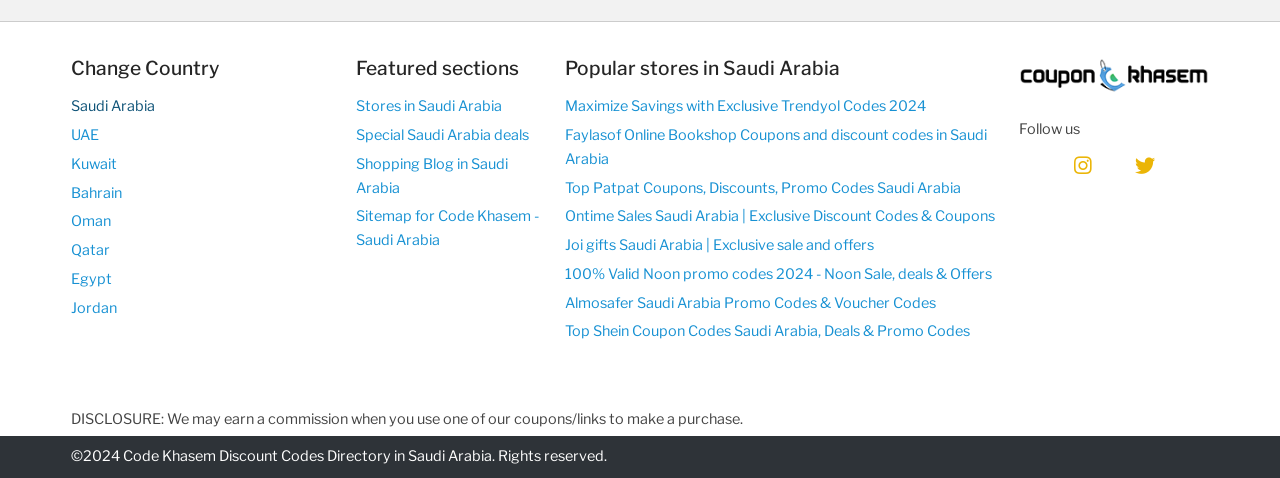Please identify the bounding box coordinates of the element's region that I should click in order to complete the following instruction: "Get Maximize Savings with Exclusive Trendyol Codes 2024". The bounding box coordinates consist of four float numbers between 0 and 1, i.e., [left, top, right, bottom].

[0.442, 0.199, 0.781, 0.259]